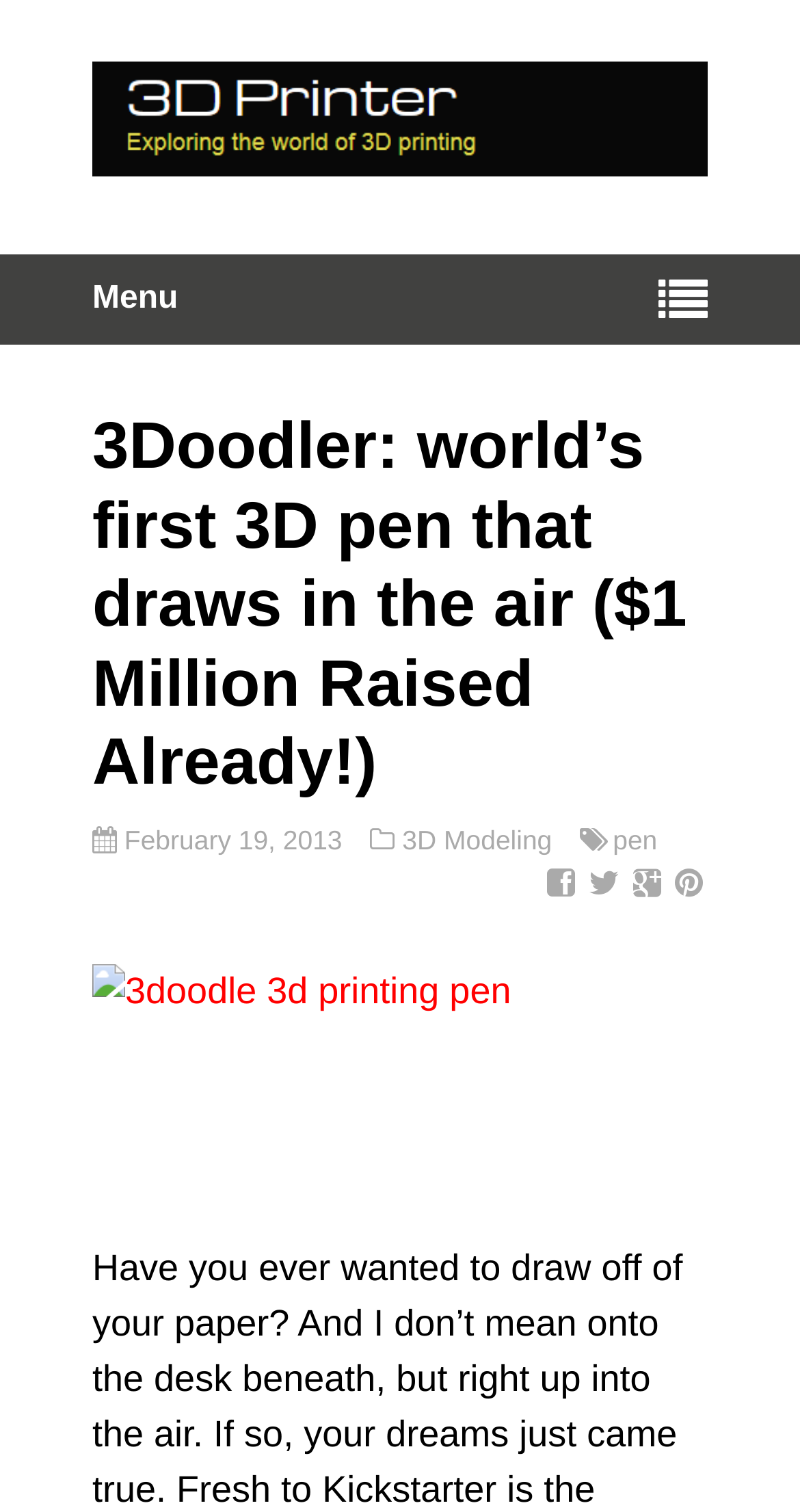Identify the bounding box for the described UI element. Provide the coordinates in (top-left x, top-left y, bottom-right x, bottom-right y) format with values ranging from 0 to 1: pen

[0.766, 0.546, 0.822, 0.566]